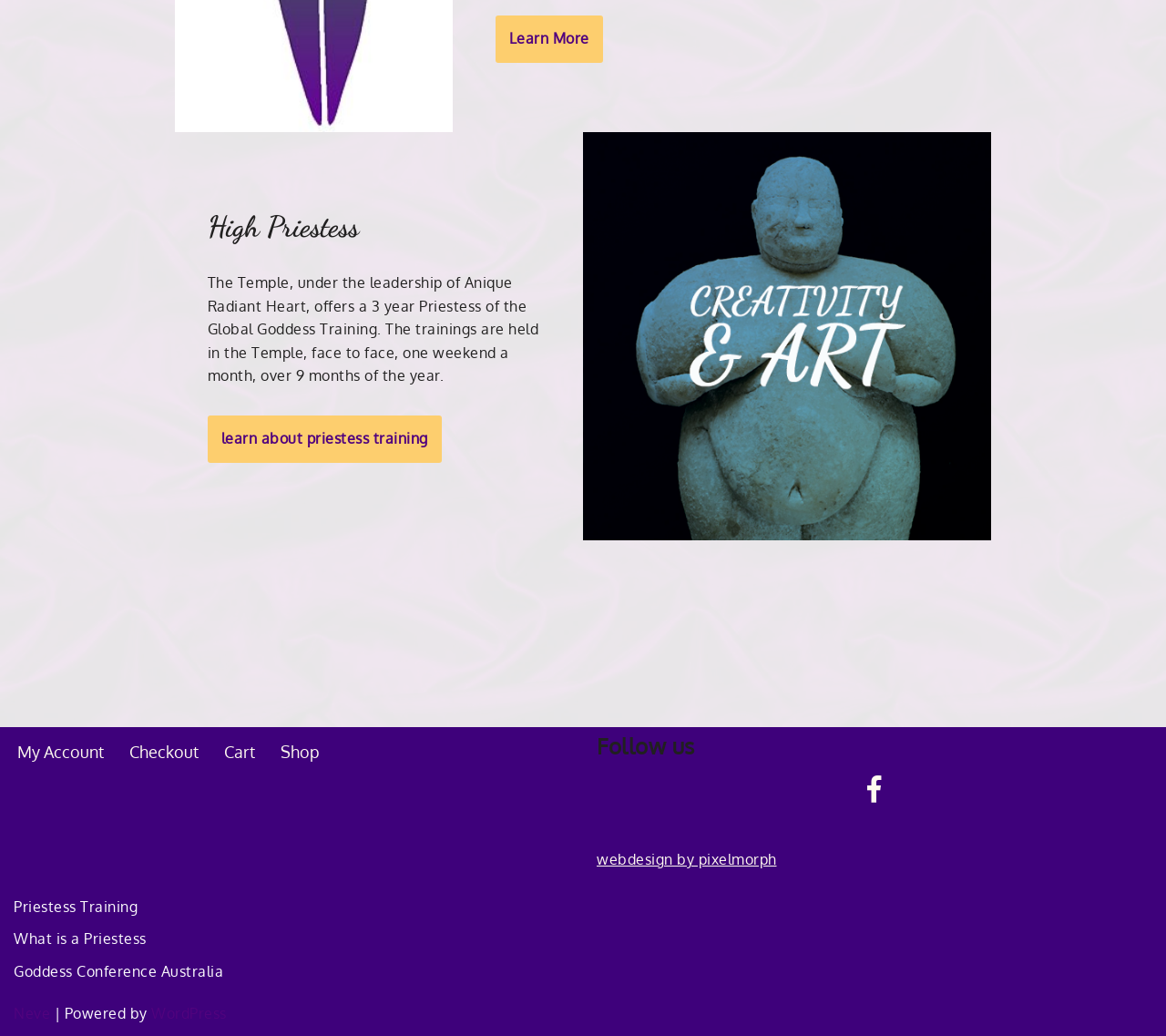Locate the bounding box coordinates of the element that should be clicked to fulfill the instruction: "Go to checkout".

[0.111, 0.712, 0.17, 0.738]